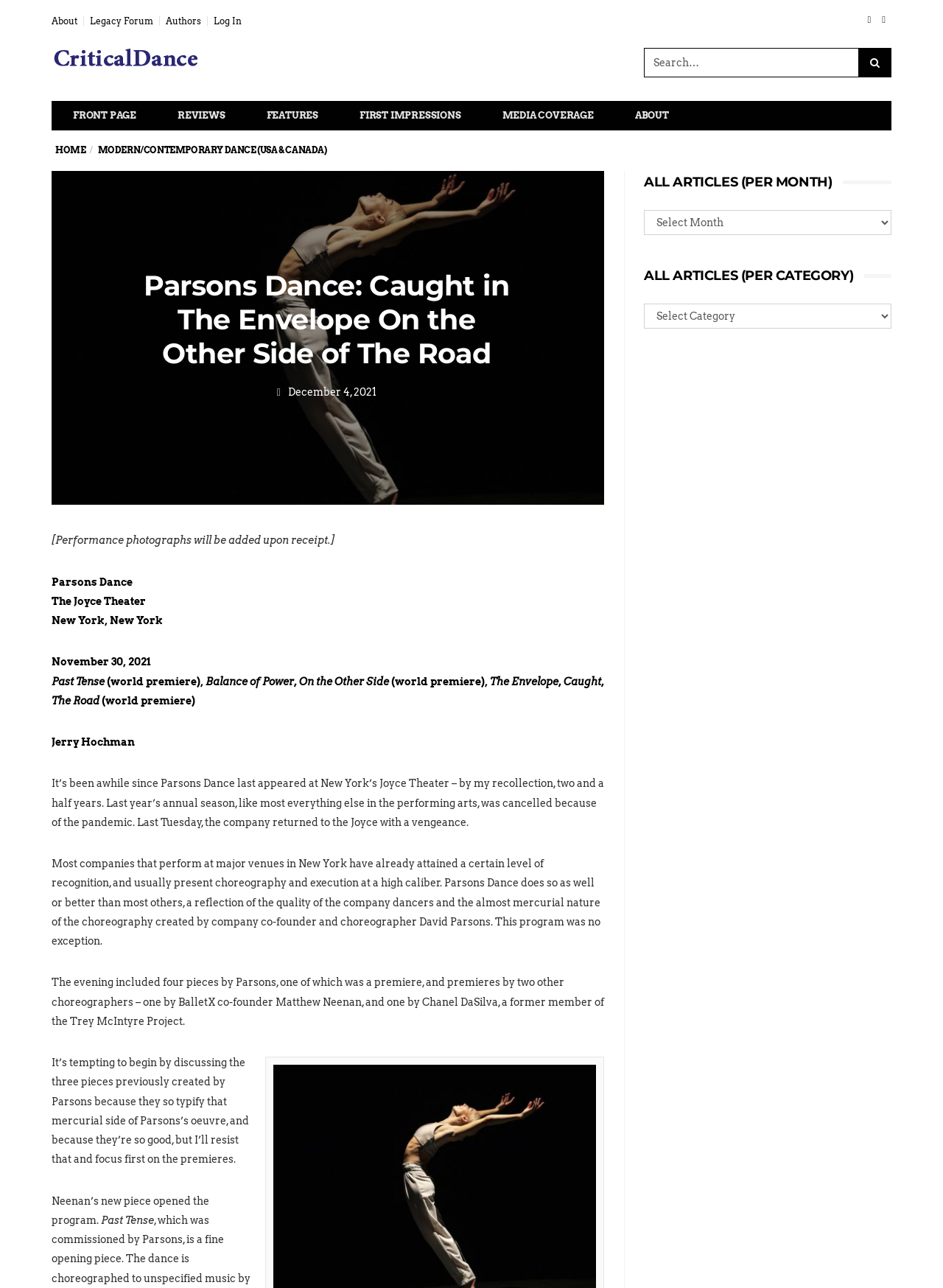Identify the bounding box coordinates for the region to click in order to carry out this instruction: "Log in to the website". Provide the coordinates using four float numbers between 0 and 1, formatted as [left, top, right, bottom].

[0.227, 0.012, 0.256, 0.021]